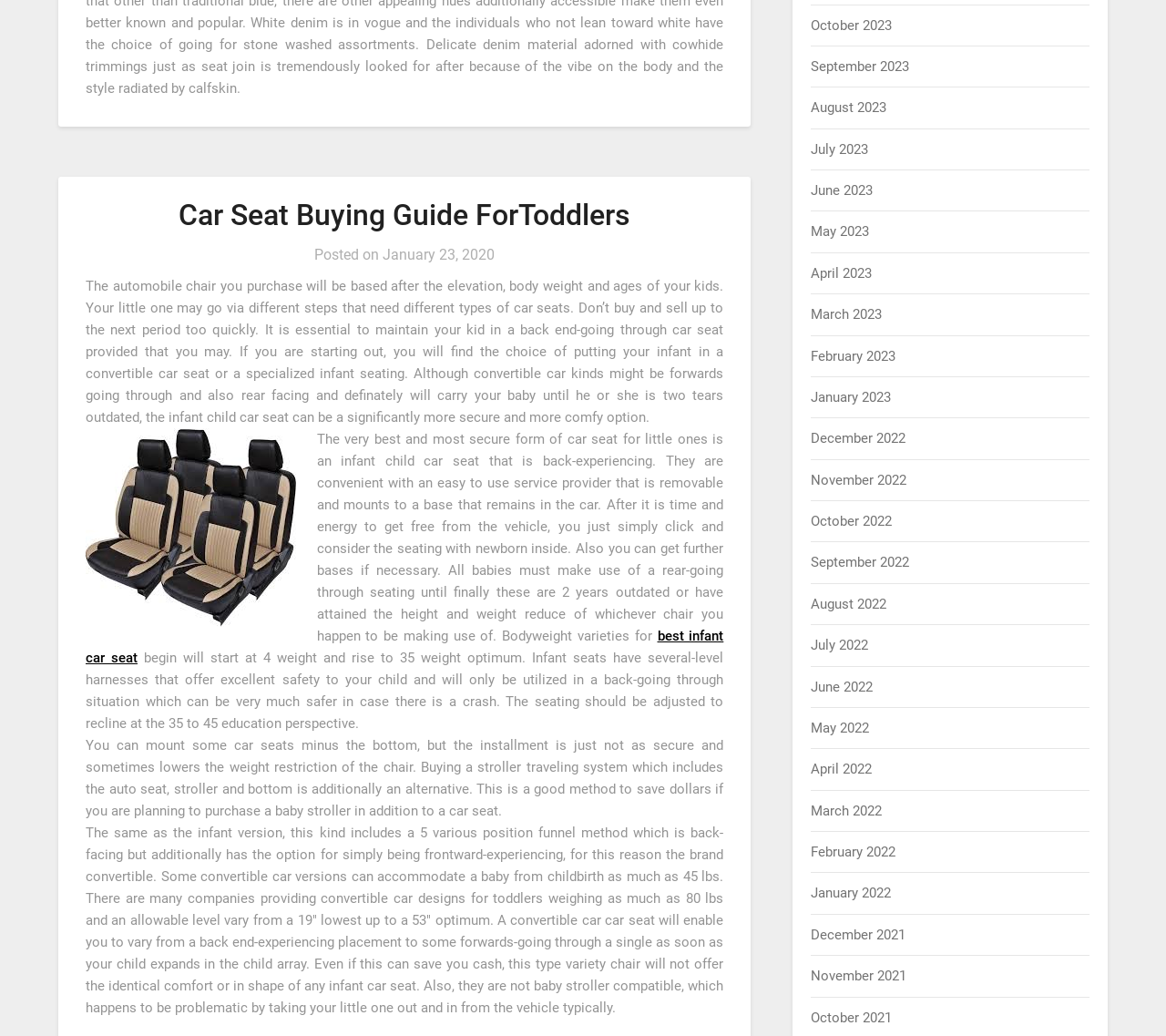Locate the bounding box coordinates of the element that should be clicked to execute the following instruction: "Click the link to read the 'Car Seat Buying Guide For Toddlers'".

[0.153, 0.191, 0.541, 0.224]